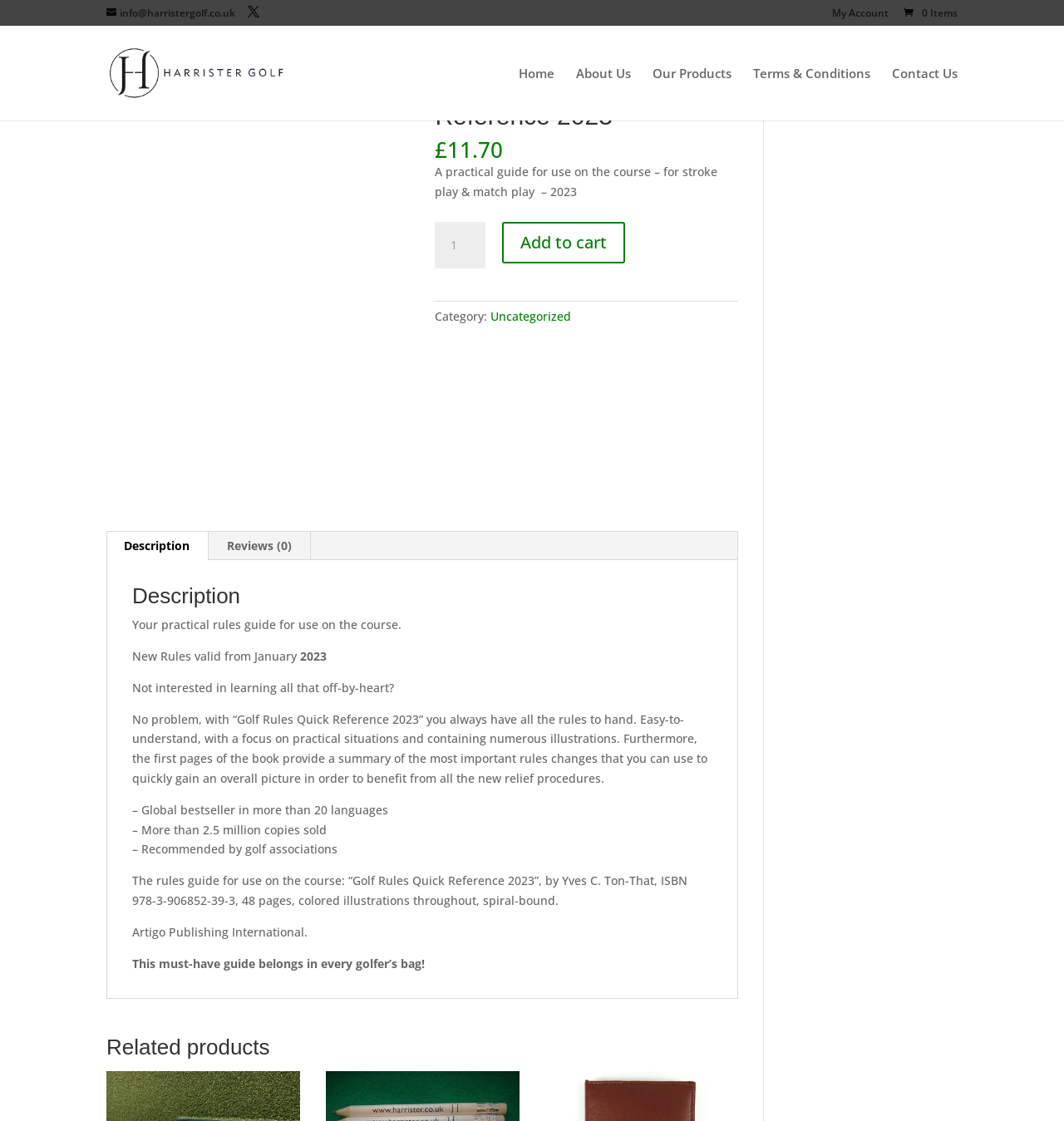Refer to the screenshot and give an in-depth answer to this question: What is the ISBN of the Golf Rules Quick Reference 2023?

The ISBN of the Golf Rules Quick Reference 2023 can be found in the product description section of the webpage. The description mentions the ISBN as 978-3-906852-39-3, which is a static text element on the webpage.